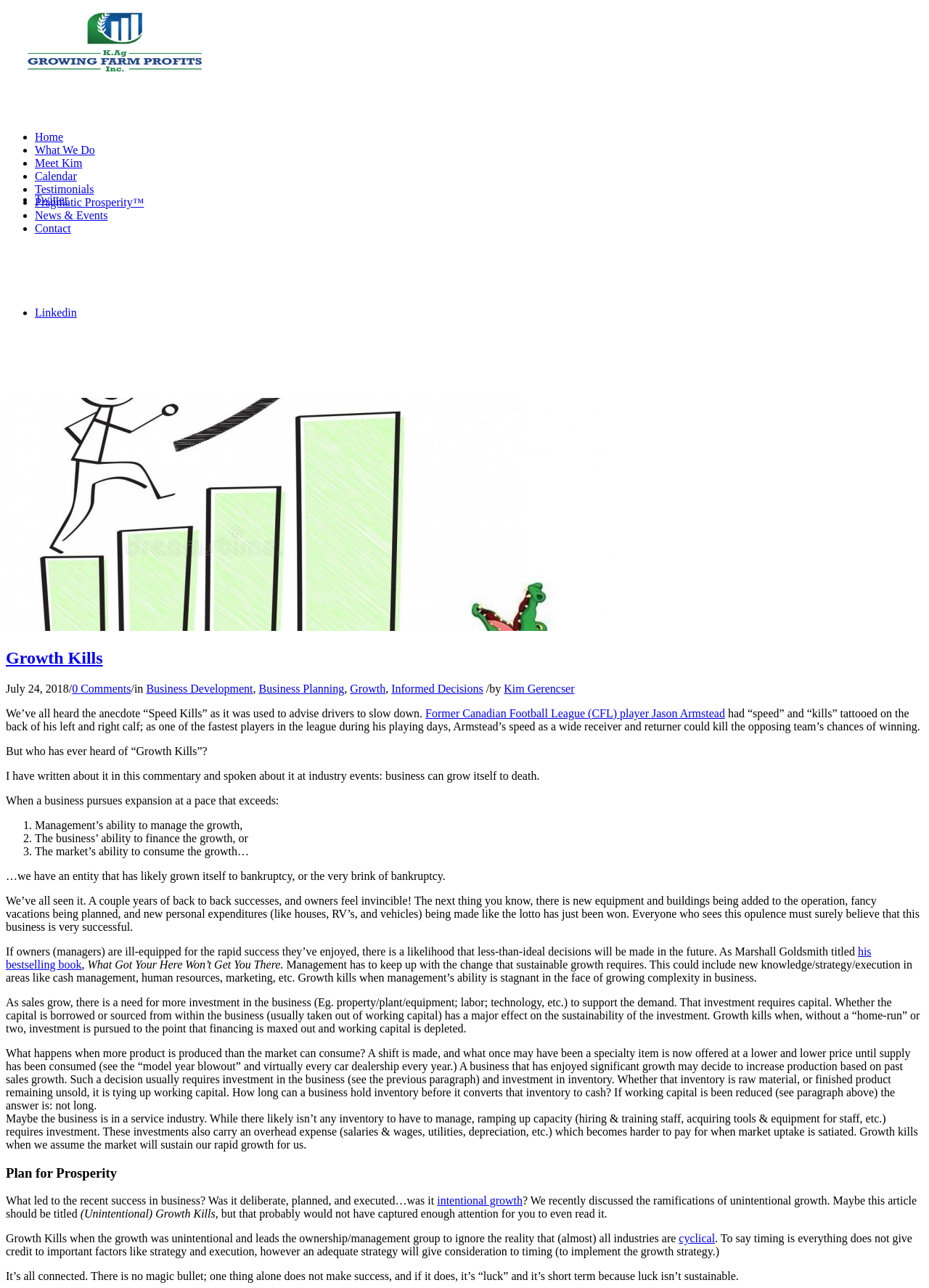Identify the bounding box coordinates of the clickable region required to complete the instruction: "Check the 'Testimonials' page". The coordinates should be given as four float numbers within the range of 0 and 1, i.e., [left, top, right, bottom].

[0.038, 0.142, 0.101, 0.152]